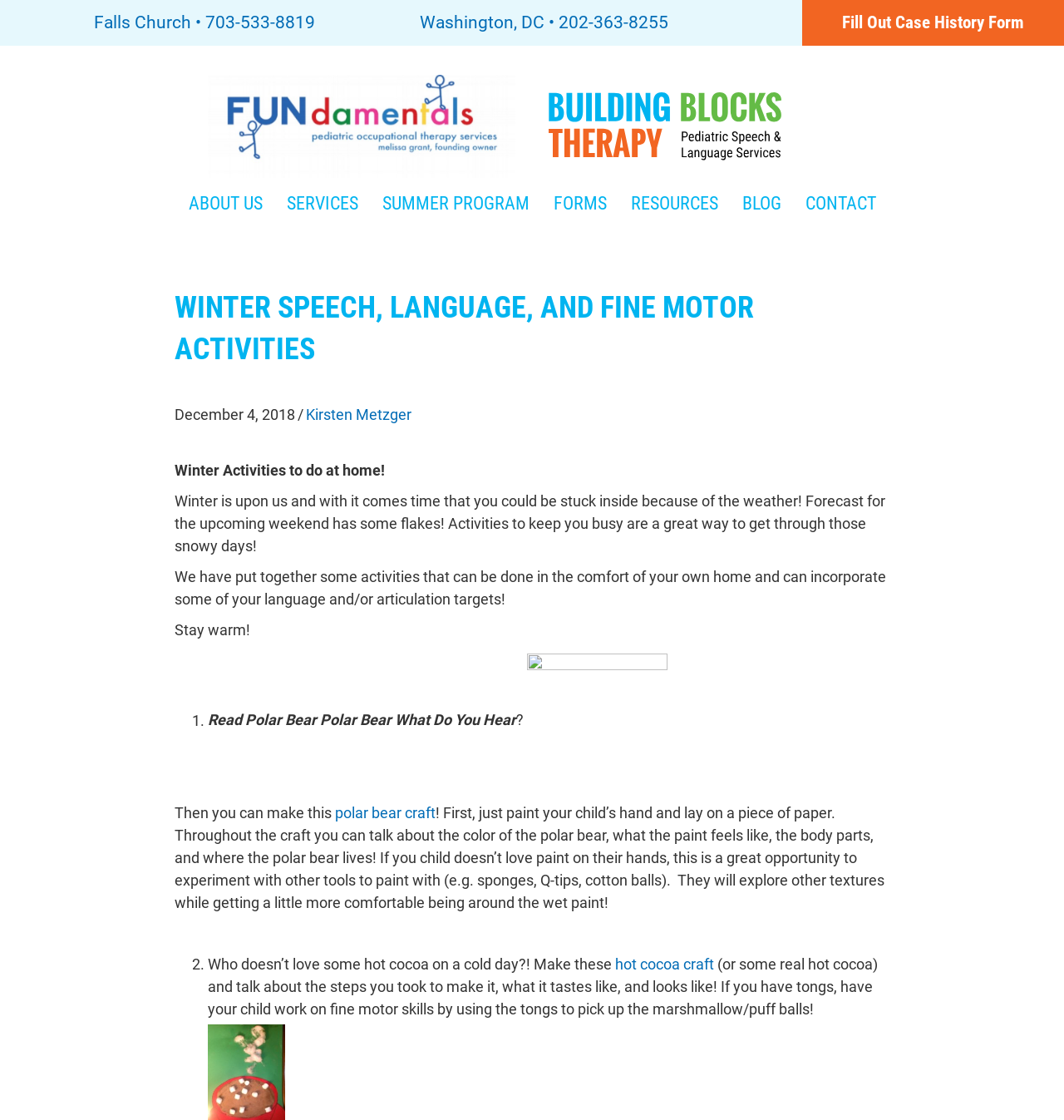Pinpoint the bounding box coordinates for the area that should be clicked to perform the following instruction: "Click on the 'Fill Out Case History Form' link".

[0.754, 0.0, 1.0, 0.041]